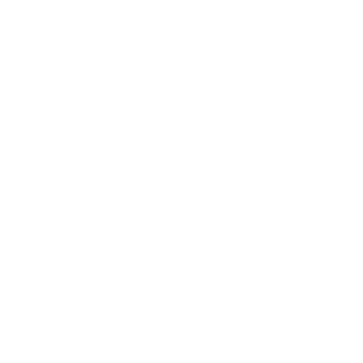Offer a detailed narrative of the image's content.

The image showcases the elegant and whimsical design of the Modern Fun ATOMIC Starburst Sphere Table Lamp. This distinctive piece, iconic of the 1950s style, features a captivating globe-shaped lamp body adorned with striking graphics in black and light green. It stands on a sturdy metal base, complemented by charming bronze feet, enhancing its retro appeal. The lamp is crafted from ceramic, embodying the playful spirit of the Atomic Age, and measures approximately 25.5 inches tall with an 11-inch diameter. This piece not only serves as a functional lighting solution but also as a striking decorative element, perfect for mid-century modern enthusiasts or as a statement piece in any contemporary home.